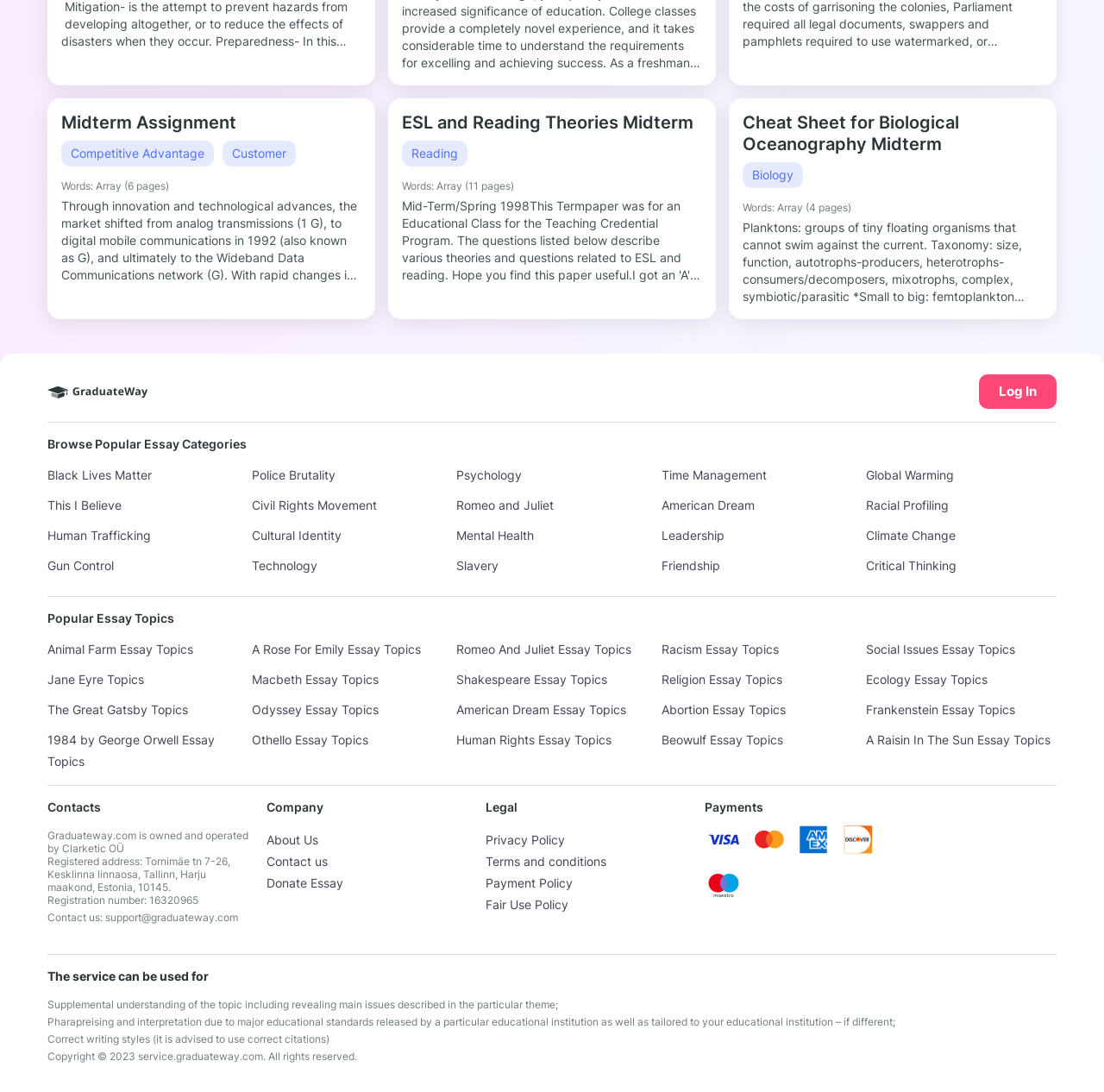What is the topic of the link 'Black Lives Matter'?
Answer the question based on the image using a single word or a brief phrase.

Social Issues